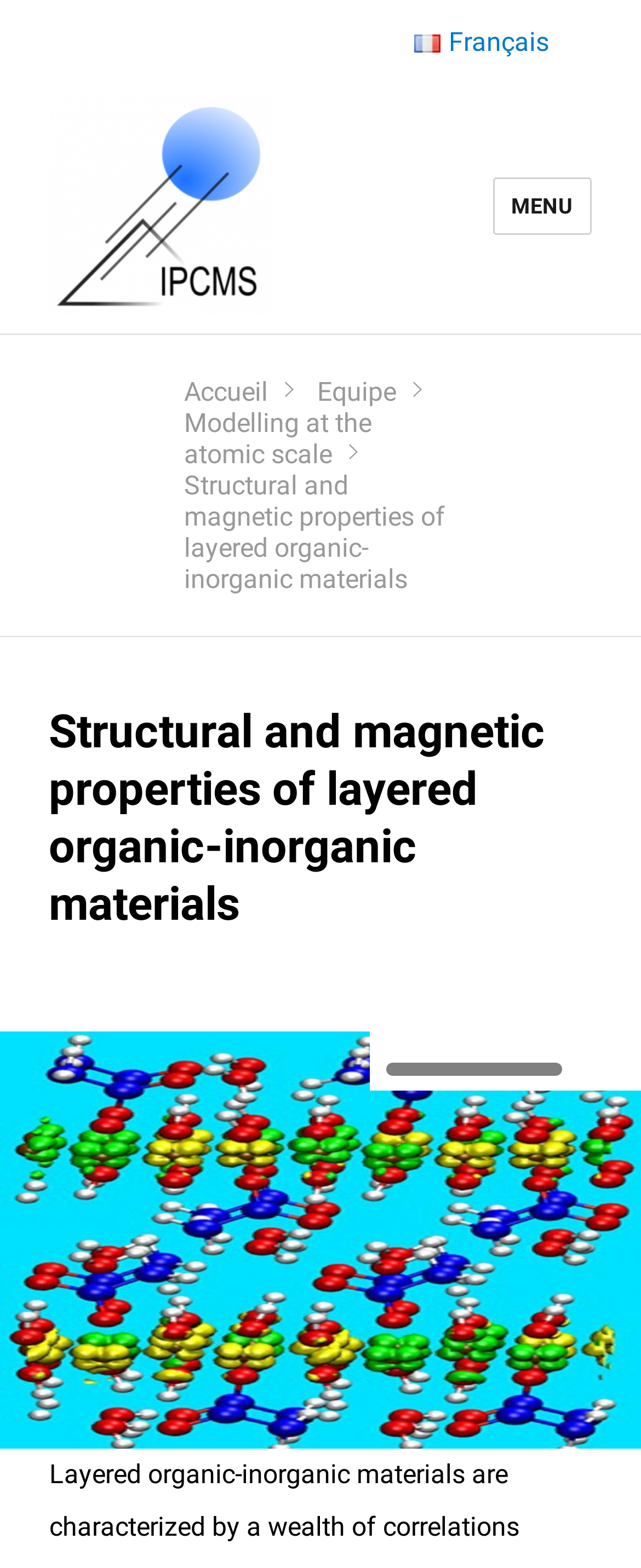With reference to the image, please provide a detailed answer to the following question: What is the language option available?

I found the answer by looking at the link element with the text 'Français' which is located at the top of the webpage, indicating that it is a language option available.